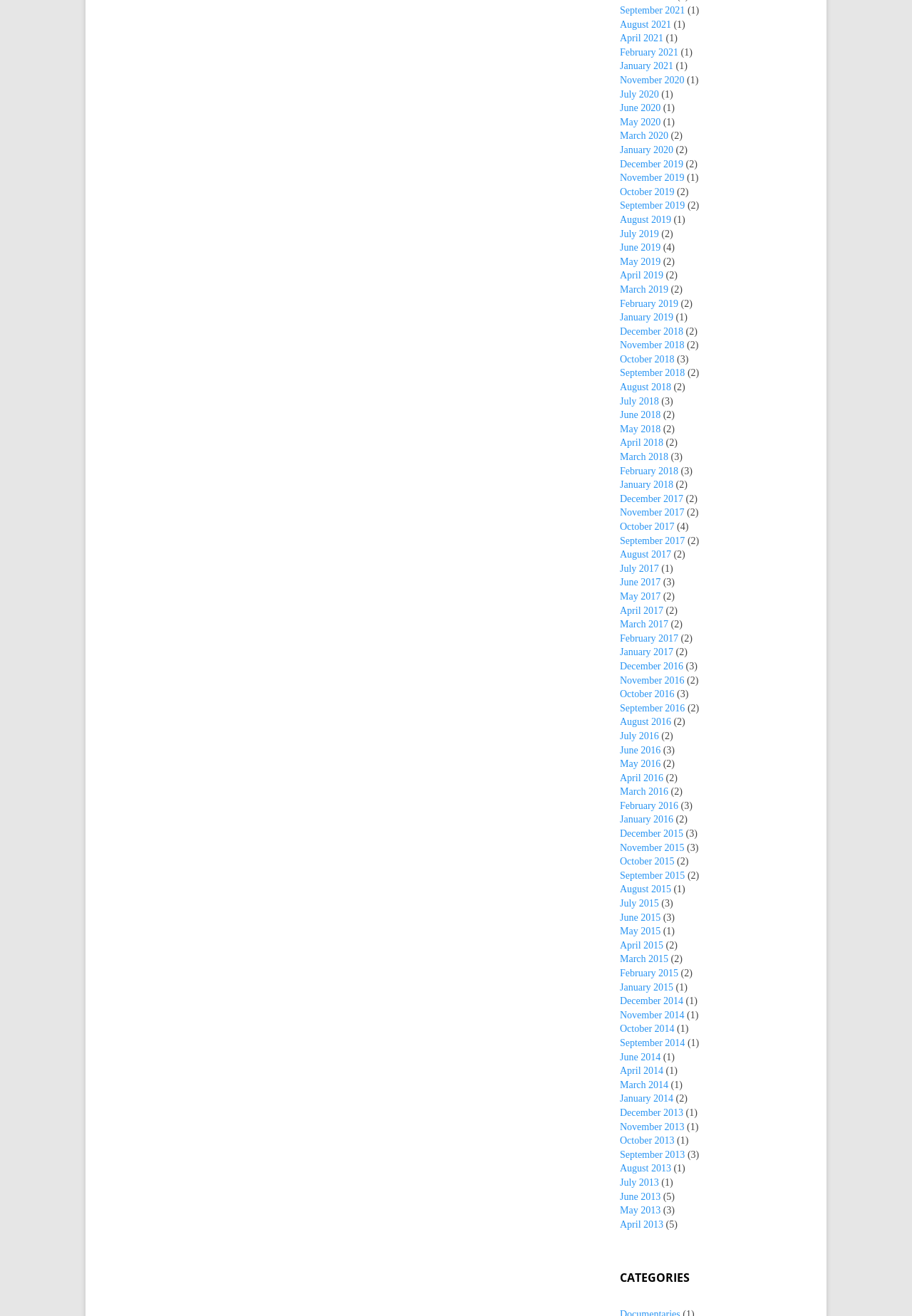Please answer the following question as detailed as possible based on the image: 
What is the earliest month available?

By examining the list of links on the webpage, I found that the earliest month available is December 2016, which is the oldest month listed.